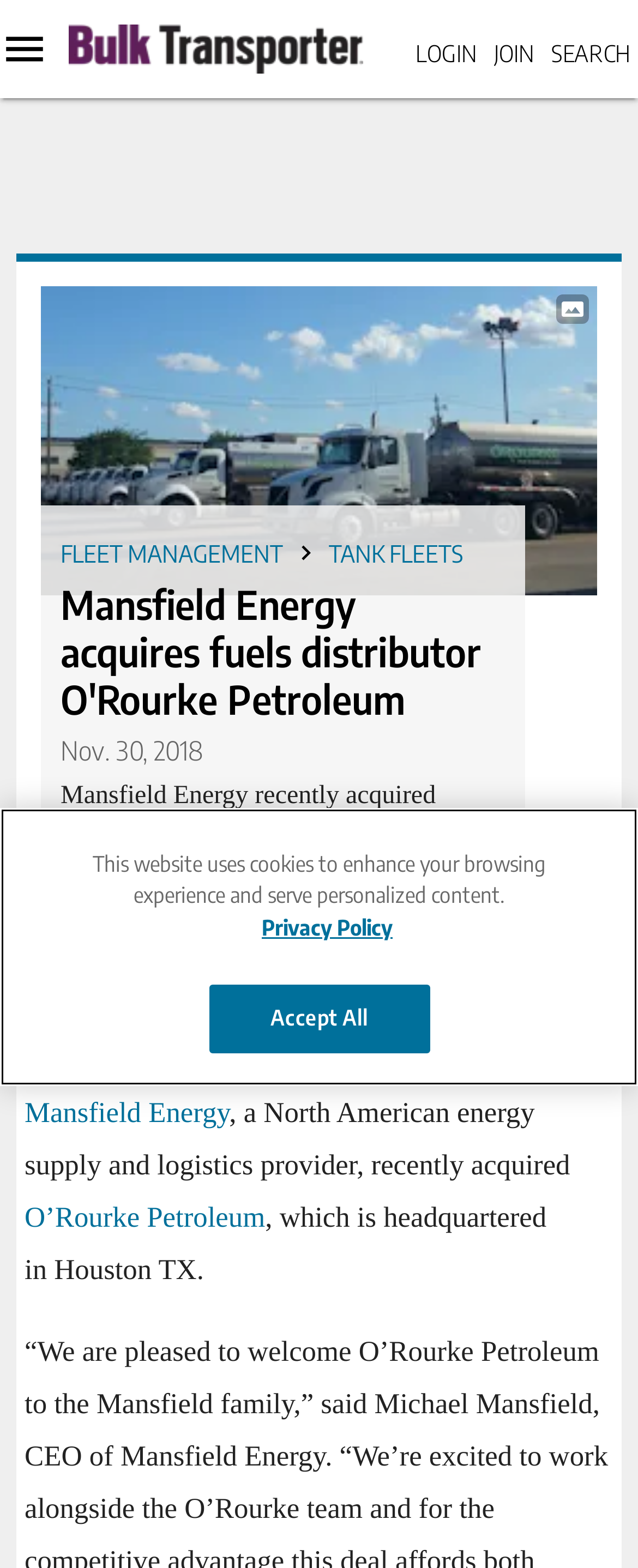Determine the bounding box coordinates of the clickable region to carry out the instruction: "Click on LOGIN".

[0.651, 0.025, 0.749, 0.042]